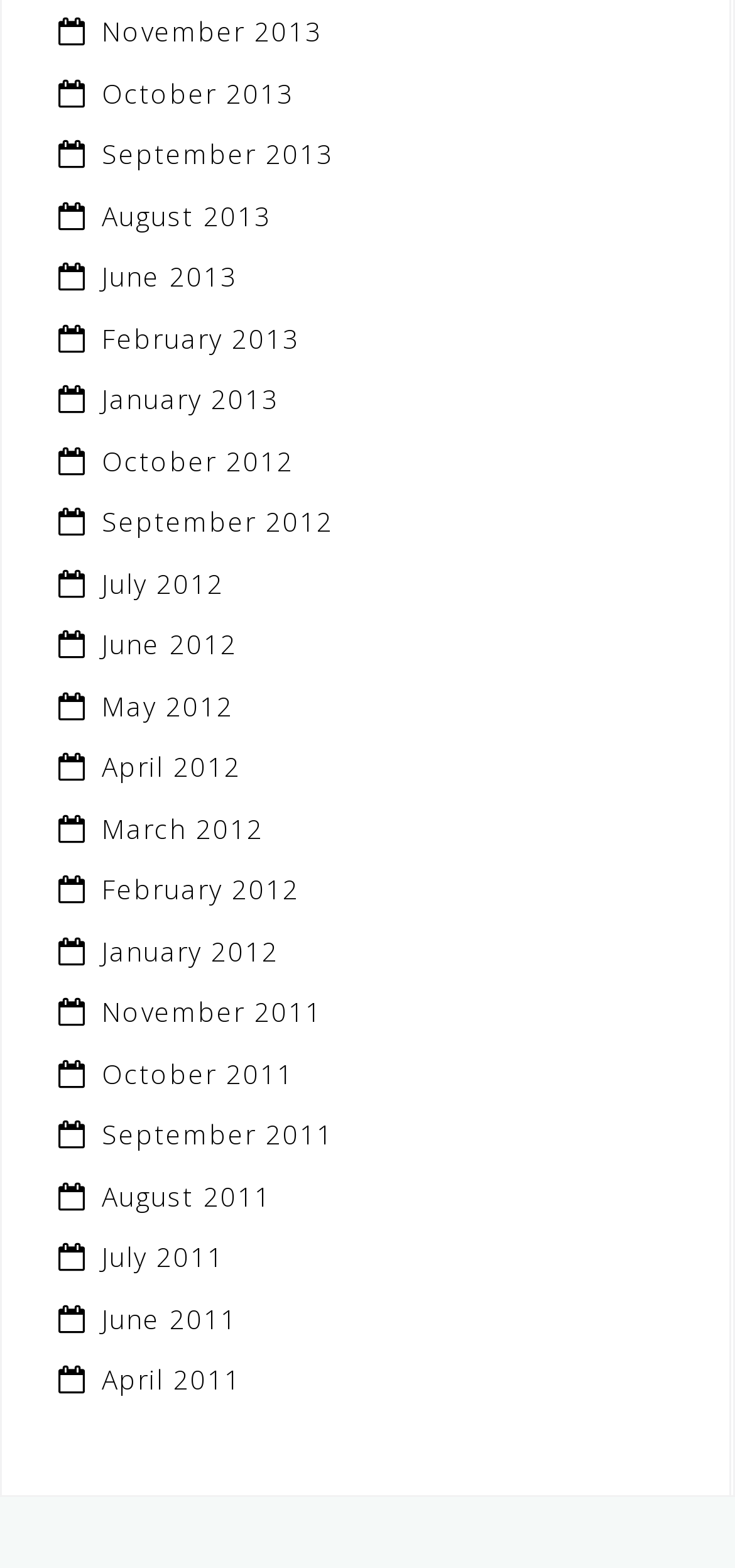Please specify the bounding box coordinates of the area that should be clicked to accomplish the following instruction: "view June 2011". The coordinates should consist of four float numbers between 0 and 1, i.e., [left, top, right, bottom].

[0.138, 0.829, 0.323, 0.852]